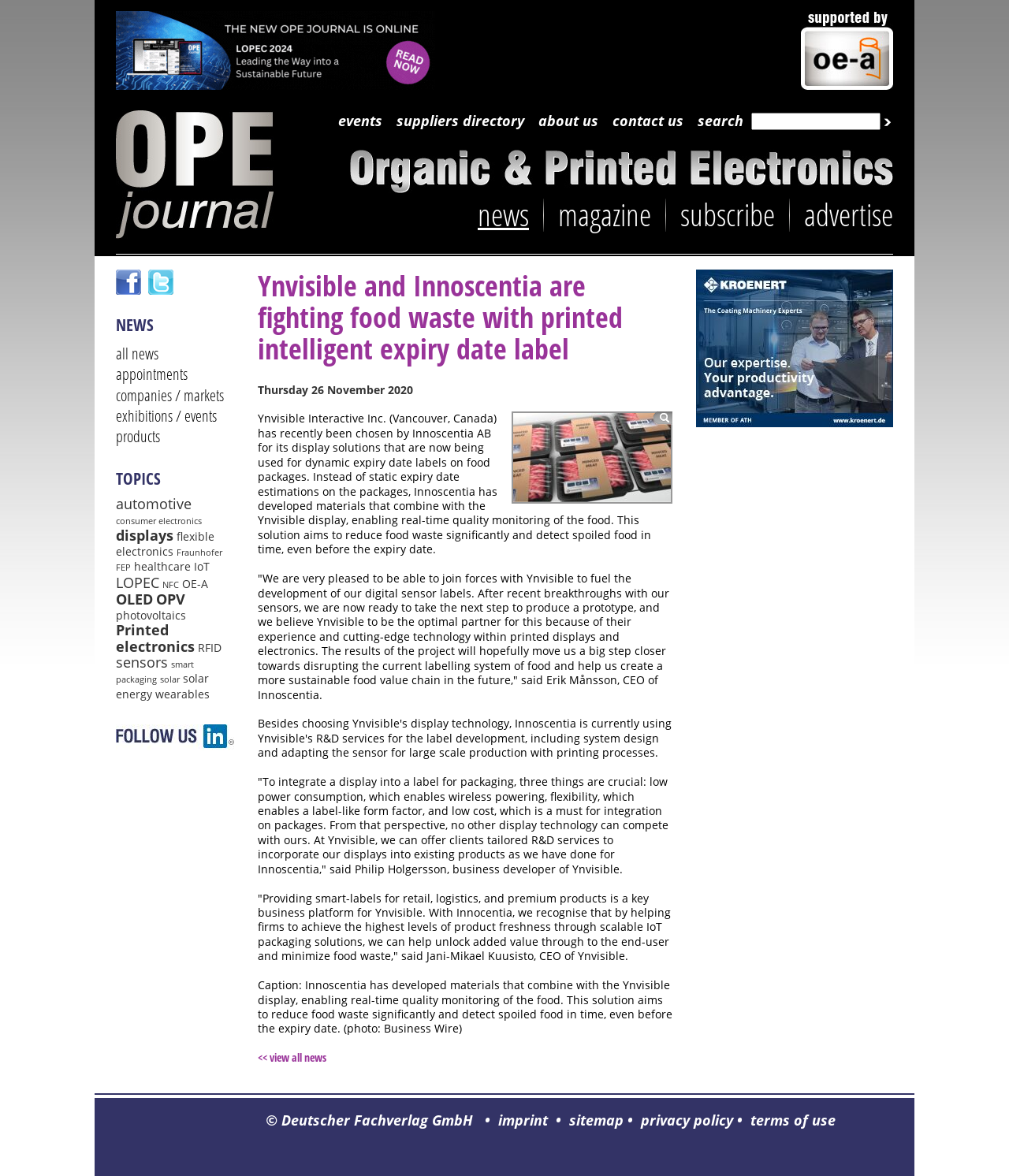How many links are there in the top navigation bar? Based on the screenshot, please respond with a single word or phrase.

5